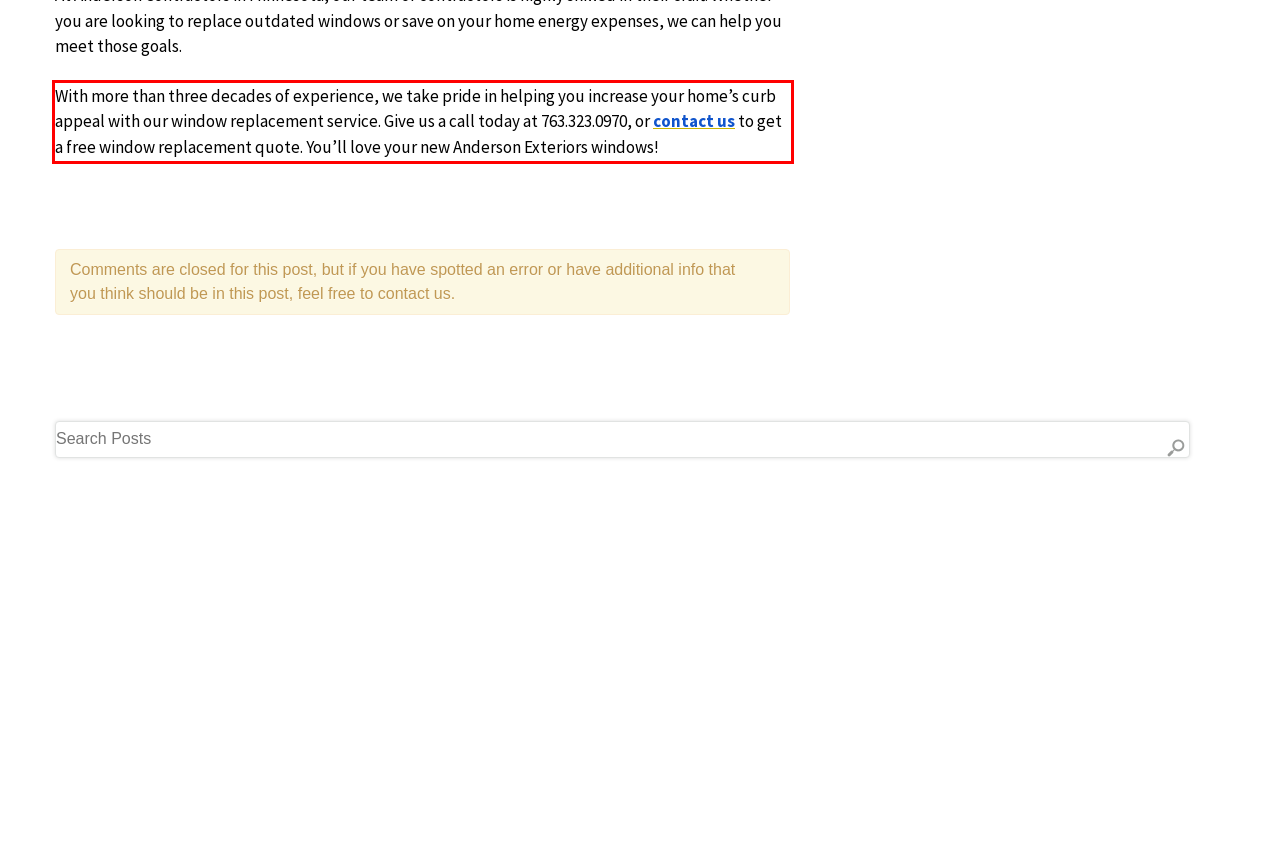Using the provided webpage screenshot, identify and read the text within the red rectangle bounding box.

With more than three decades of experience, we take pride in helping you increase your home’s curb appeal with our window replacement service. Give us a call today at 763.323.0970, or contact us to get a free window replacement quote. You’ll love your new Anderson Exteriors windows!